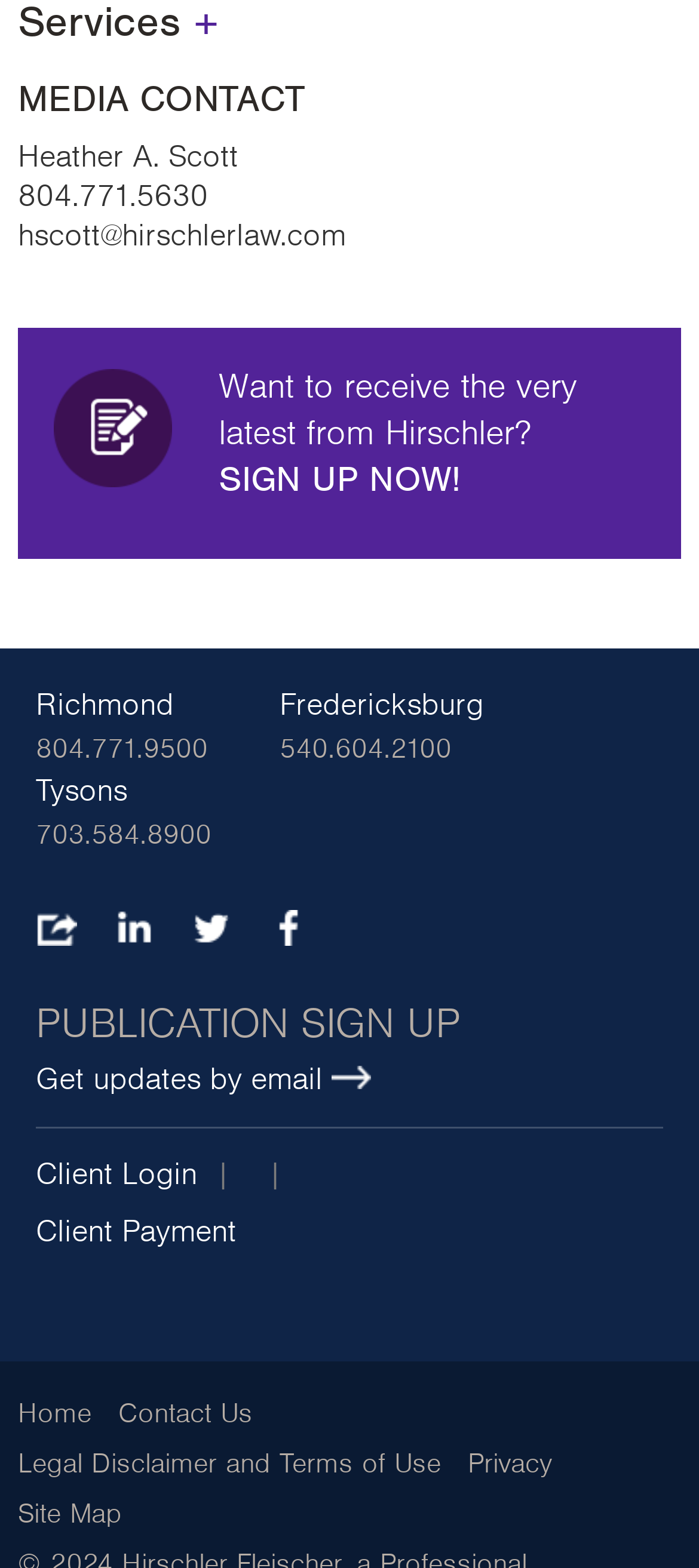Use a single word or phrase to answer the question: 
What is the purpose of the 'PUBLICATION SIGN UP' link?

Get updates by email